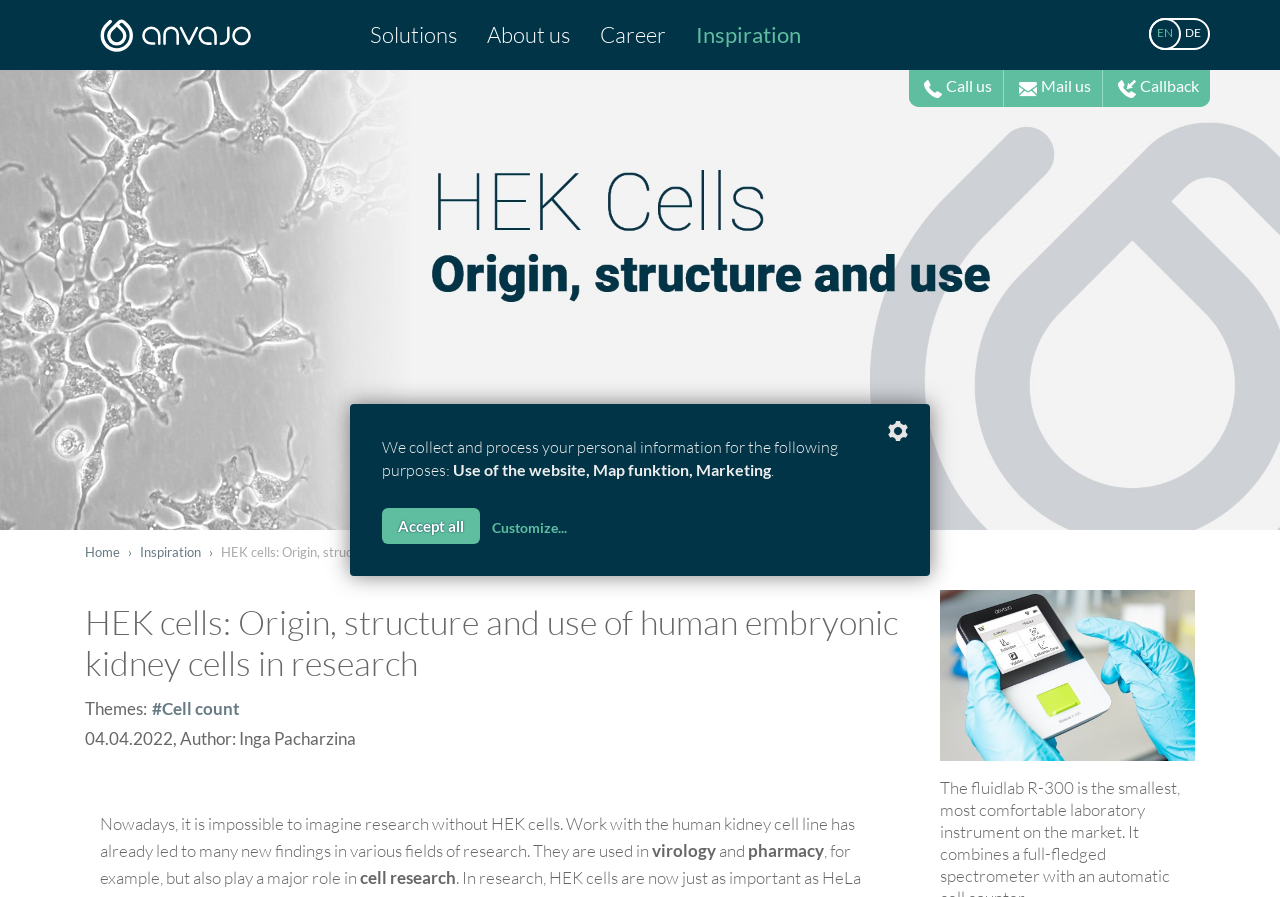What are the two fields of research mentioned?
Please analyze the image and answer the question with as much detail as possible.

In the text 'They are used in virology and pharmacy, for example, but also play a major role in cell research.', it is mentioned that HEK cells are used in virology and pharmacy, which are two fields of research.